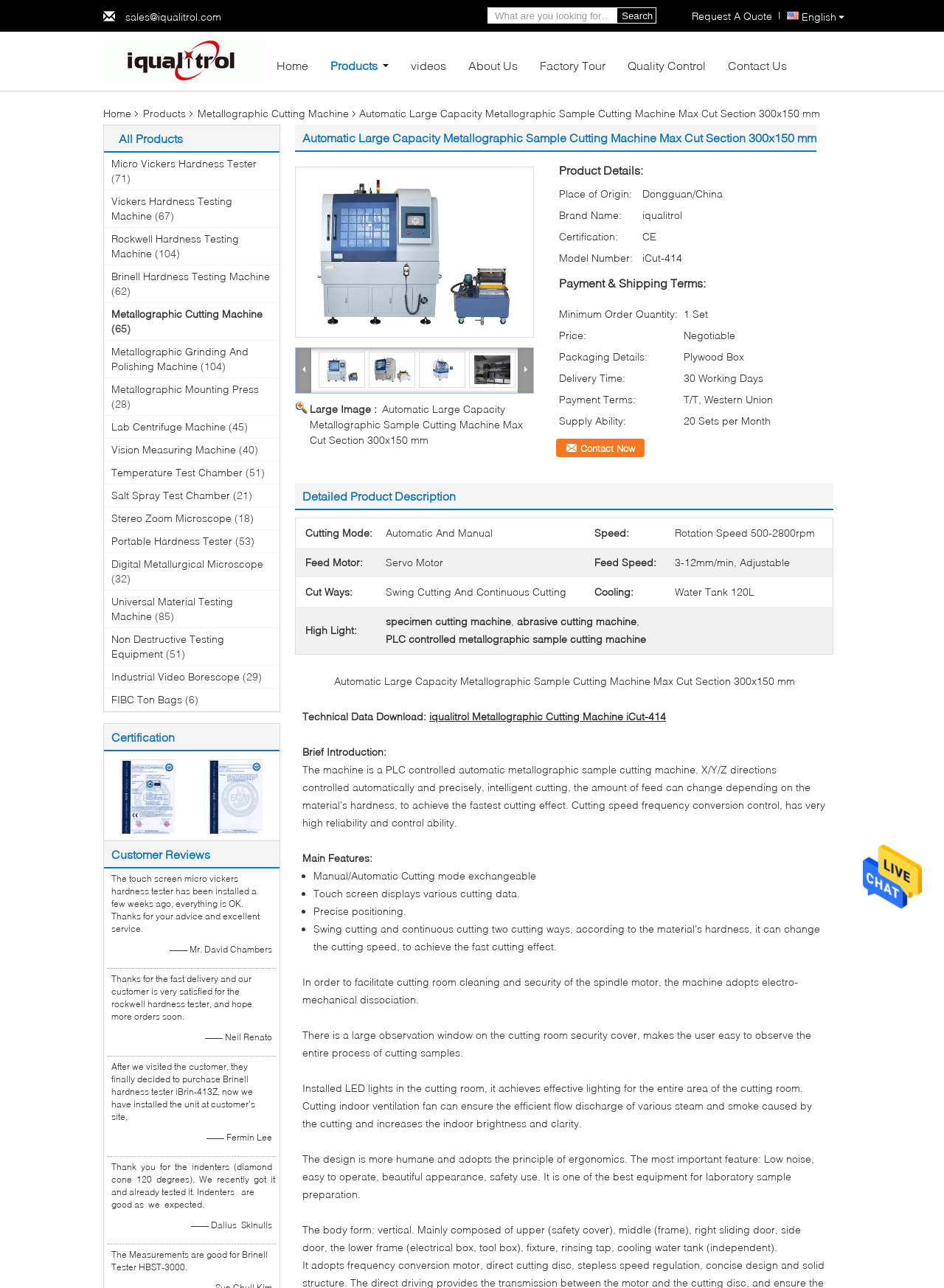What is the name of the product featured on the webpage?
Please provide a comprehensive answer based on the contents of the image.

I found the name of the product by looking at the heading and description on the webpage. The product name is 'Automatic Large Capacity Metallographic Sample Cutting Machine Max Cut Section 300x150 mm'.